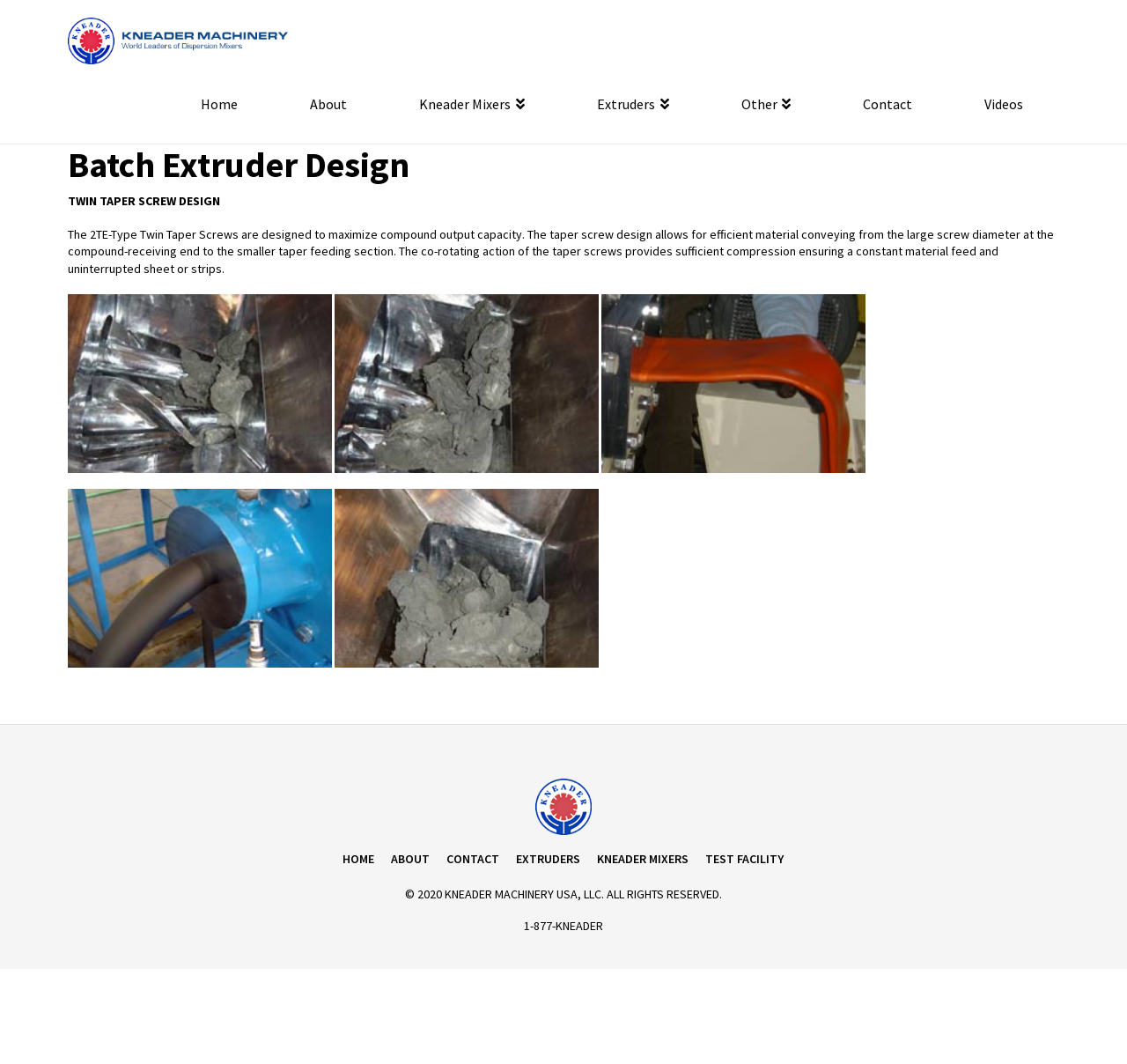Use a single word or phrase to answer the question:
How many images are there?

2